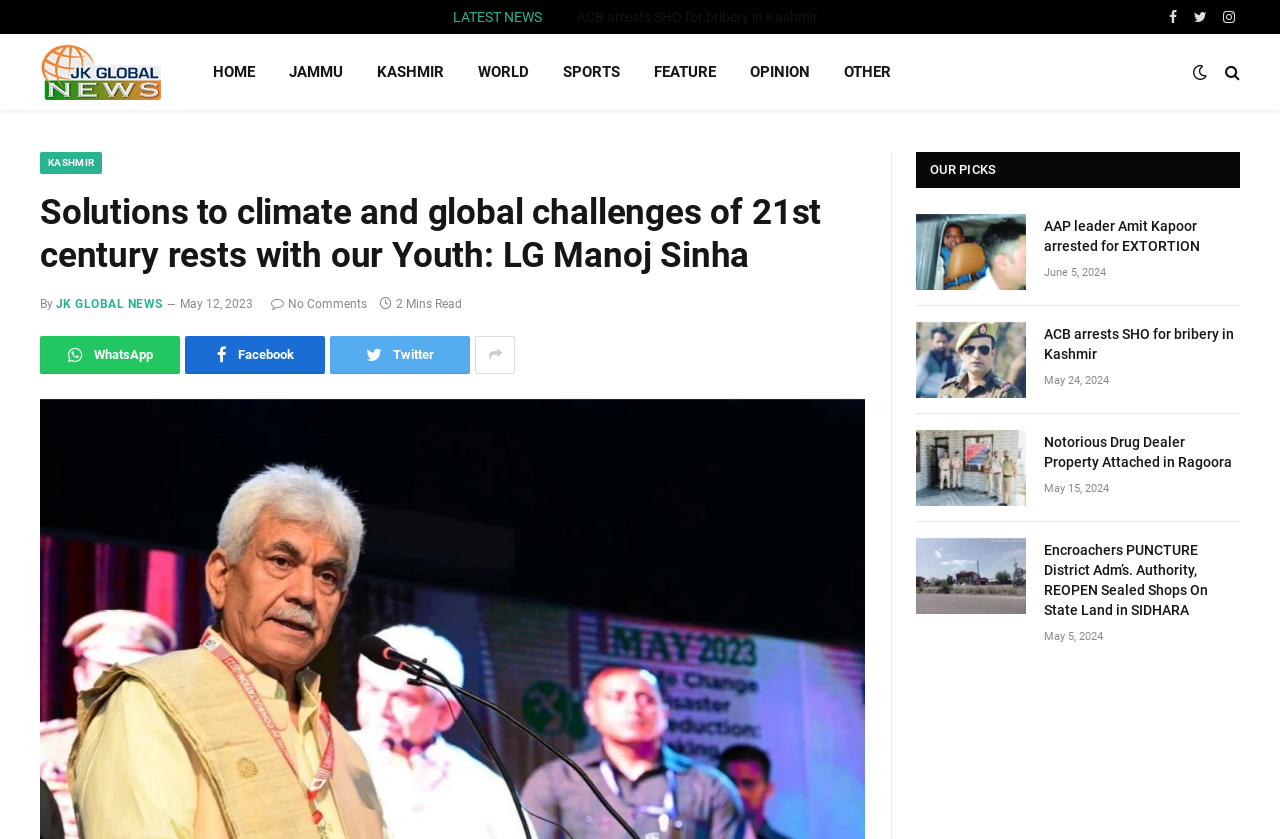Please identify the bounding box coordinates of the clickable area that will fulfill the following instruction: "Read the article 'ACB arrests SHO for bribery in Kashmir'". The coordinates should be in the format of four float numbers between 0 and 1, i.e., [left, top, right, bottom].

[0.816, 0.386, 0.969, 0.433]